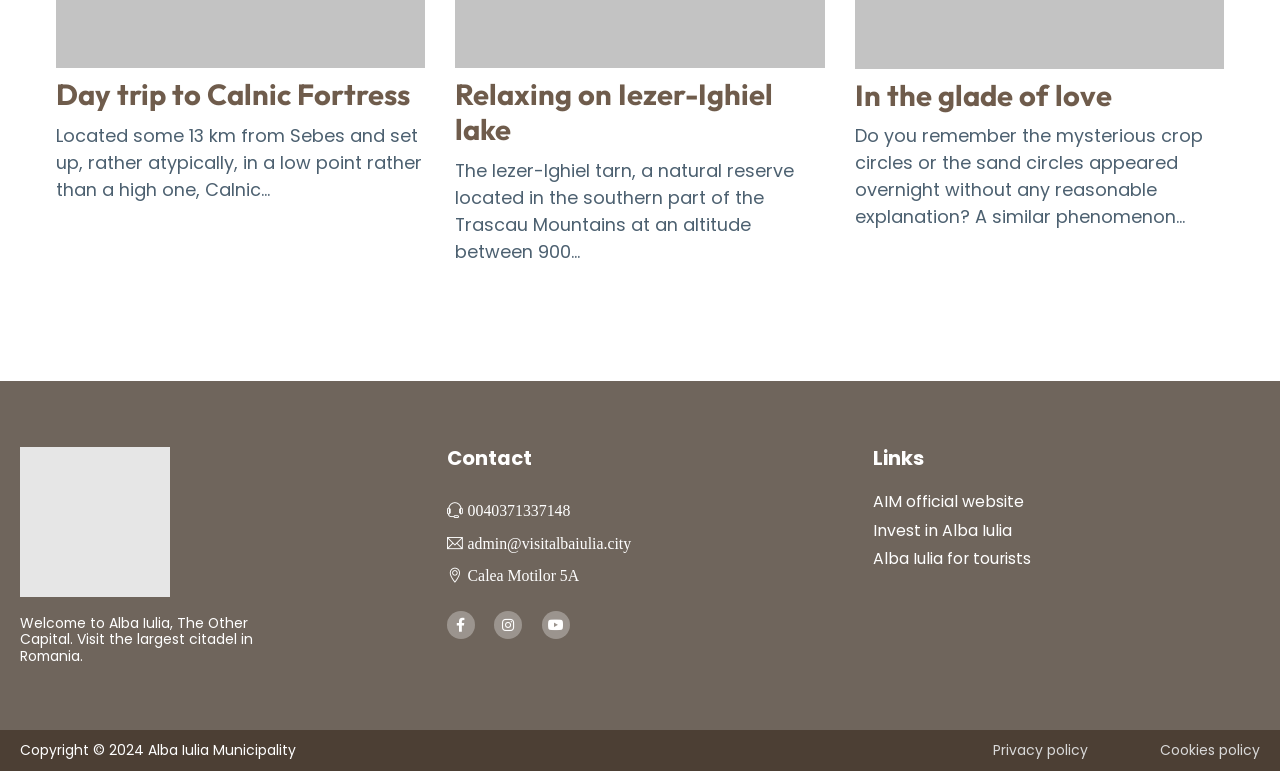Find the bounding box coordinates of the clickable element required to execute the following instruction: "Contact us". Provide the coordinates as four float numbers between 0 and 1, i.e., [left, top, right, bottom].

None